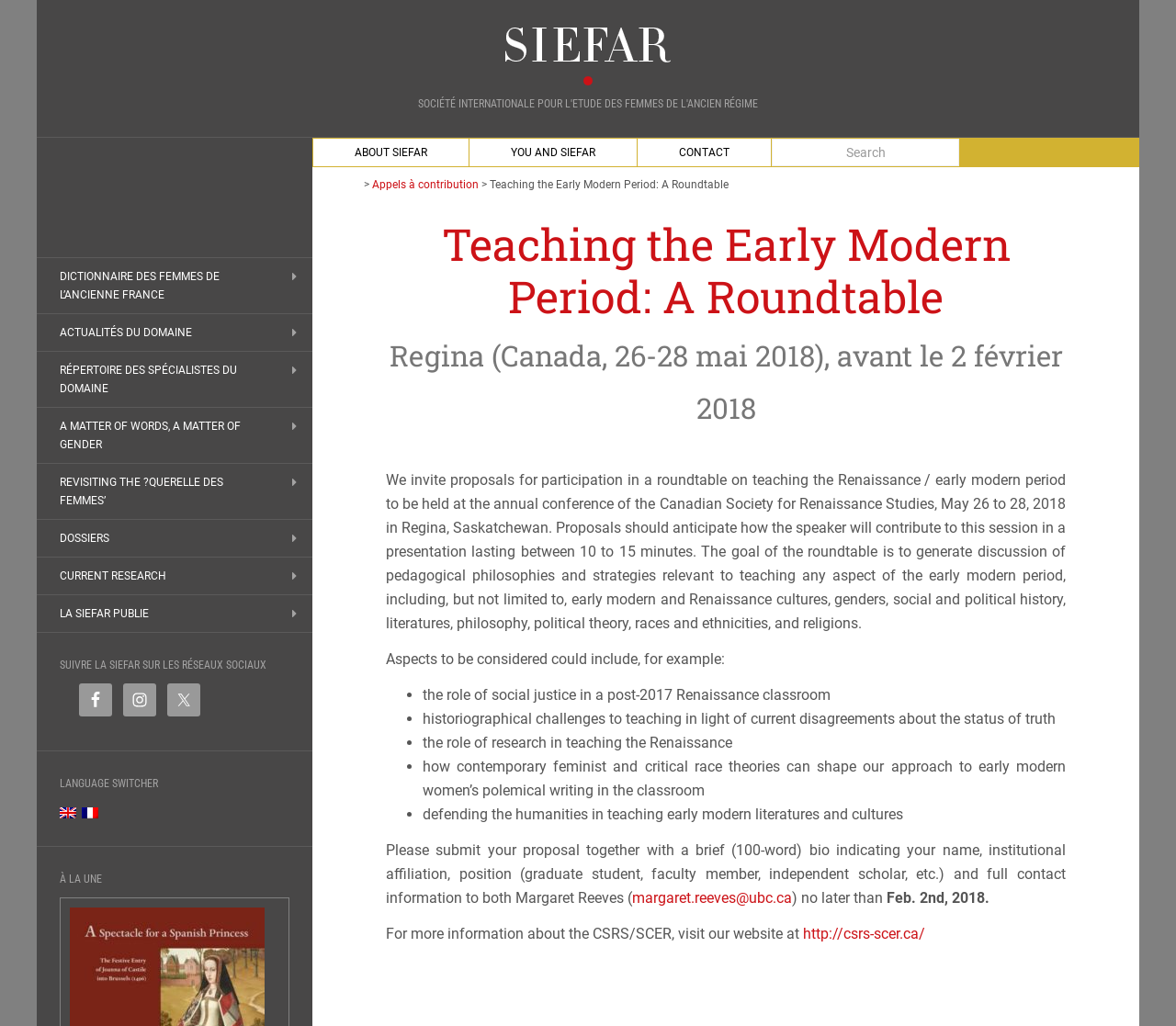Please specify the bounding box coordinates of the clickable section necessary to execute the following command: "Visit the ABOUT SIEFAR page".

[0.266, 0.135, 0.398, 0.162]